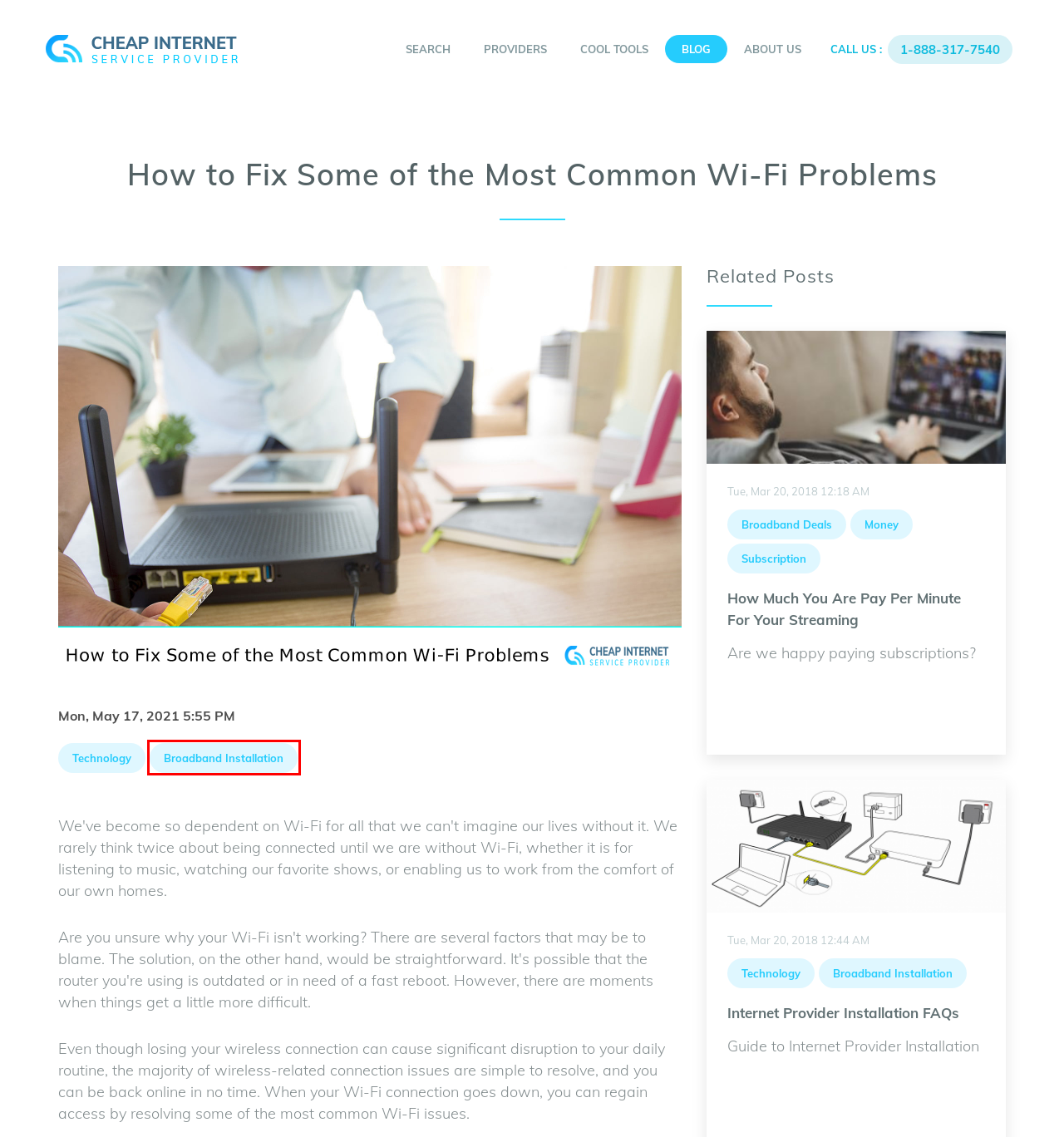Given a screenshot of a webpage with a red bounding box around an element, choose the most appropriate webpage description for the new page displayed after clicking the element within the bounding box. Here are the candidates:
A. Find The Best Cheap Internet Offers in my Area
B. Best Cheap Internet Providers (USA): Search by Zip Code |
C. Money | Cheap Internet Service Provider
D. Internet Provider Installation FAQs
E. Broadband Deals
F. Find The Best Cheap Internet Service Providers in my Area!
G. Cheap Internet Service Provider | About Us
H. Broadband Installation  |

H